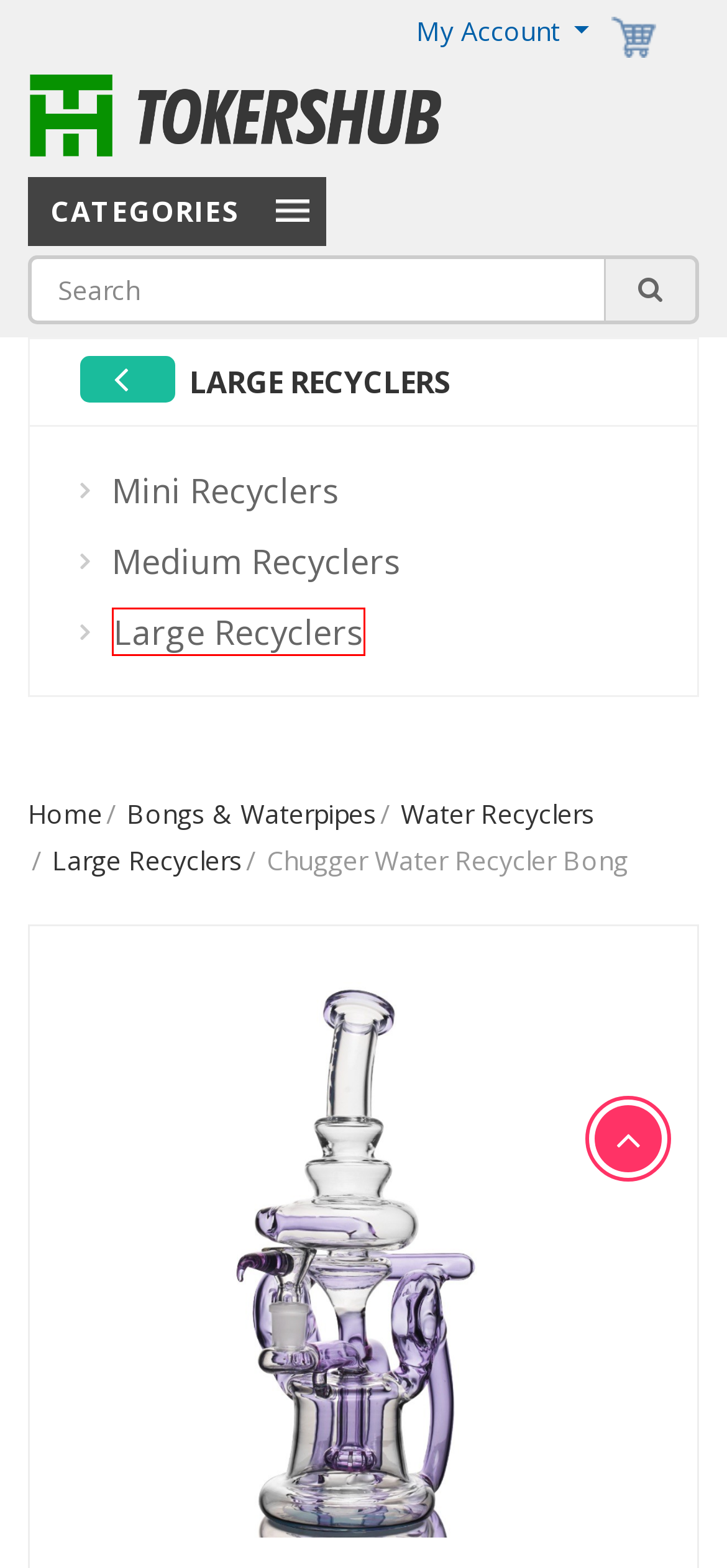Give a one-word or short phrase answer to this question: 
What type of products are featured on this webpage?

Recyclers and bongs